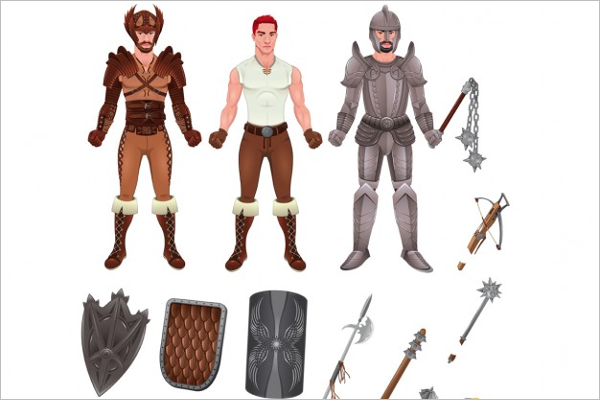Describe the scene depicted in the image with great detail.

The image showcases a vibrant and detailed illustration of three distinct warrior characters, each representing a unique style from different historical or fantasy settings. On the left stands a rugged warrior adorned with armor made of leather and fur, complete with a horned helmet, embodying a fierce barbarian aesthetic. The central figure portrays a more classic hero, dressed in a fitted tunic, ready for battle but without heavy armor, suggesting agility and versatility. On the right, a knight is depicted in full metal armor, showcasing a shining breastplate and a helmet, equipped with formidable weapons, including a spiked mace attached to a chain.

Beneath these characters, a variety of weapons and armor pieces are illustrated, including shields with intricate designs, a crossbow, and various weaponry such as spears and swords, enhancing the overall theme of combat and adventure. This colorful and dynamic artwork emphasizes the essence of warrior culture in both mythical and historical contexts, making it an engaging visual for fans of fantasy art and character design.